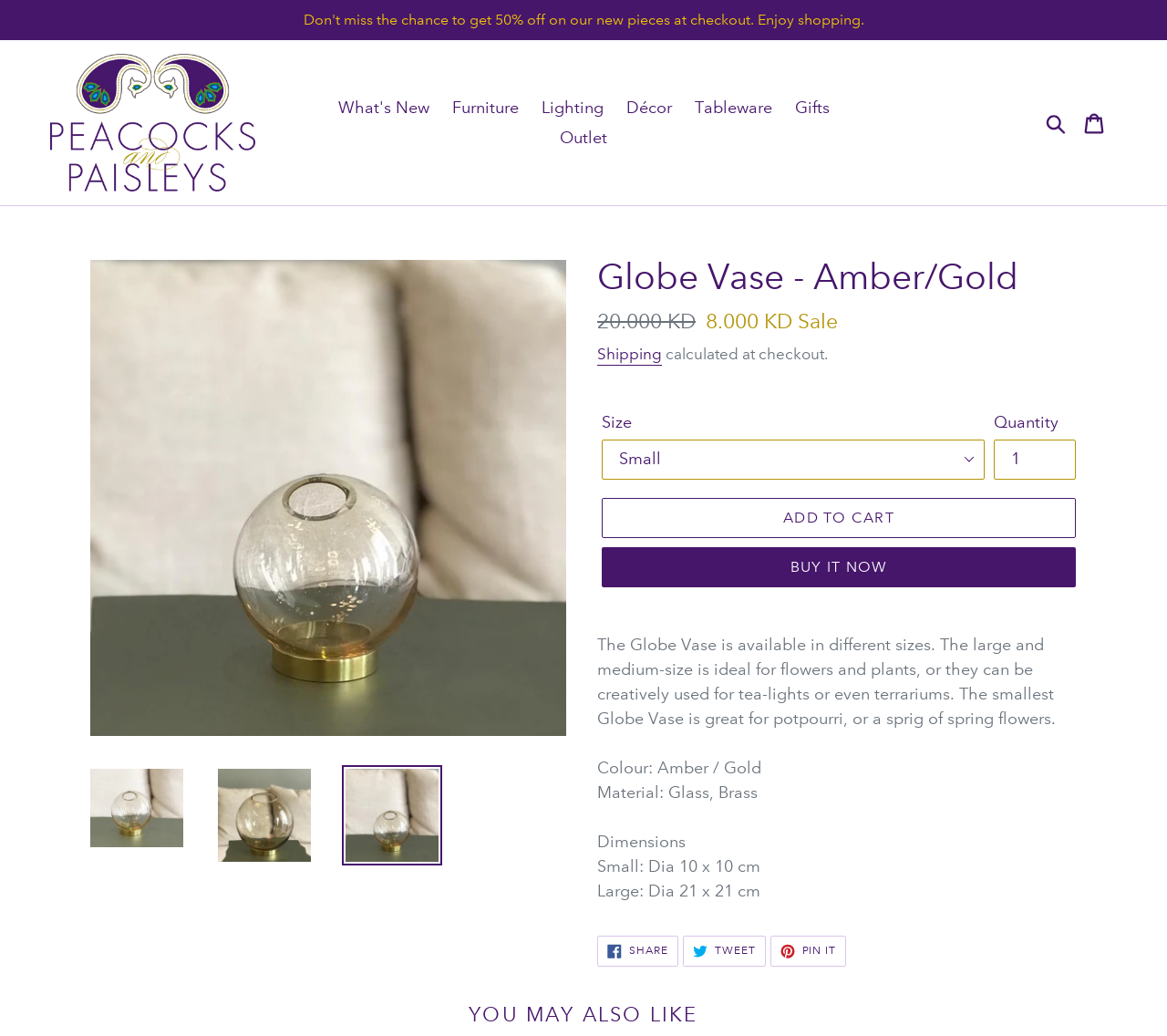Locate the bounding box coordinates of the clickable part needed for the task: "Click the 'ADD TO CART' button".

[0.516, 0.48, 0.922, 0.519]